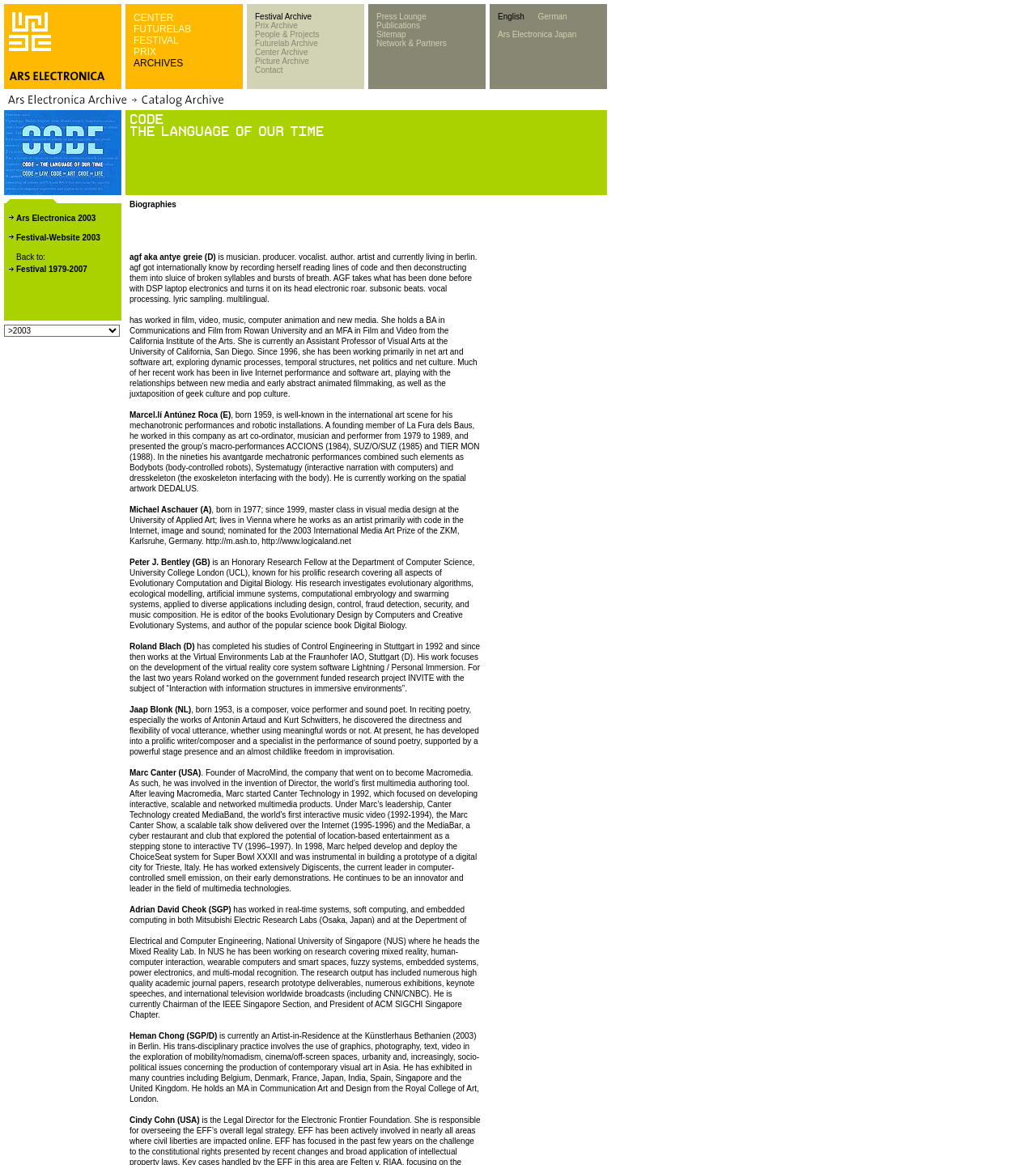Answer the following inquiry with a single word or phrase:
How many columns are in the top table?

5